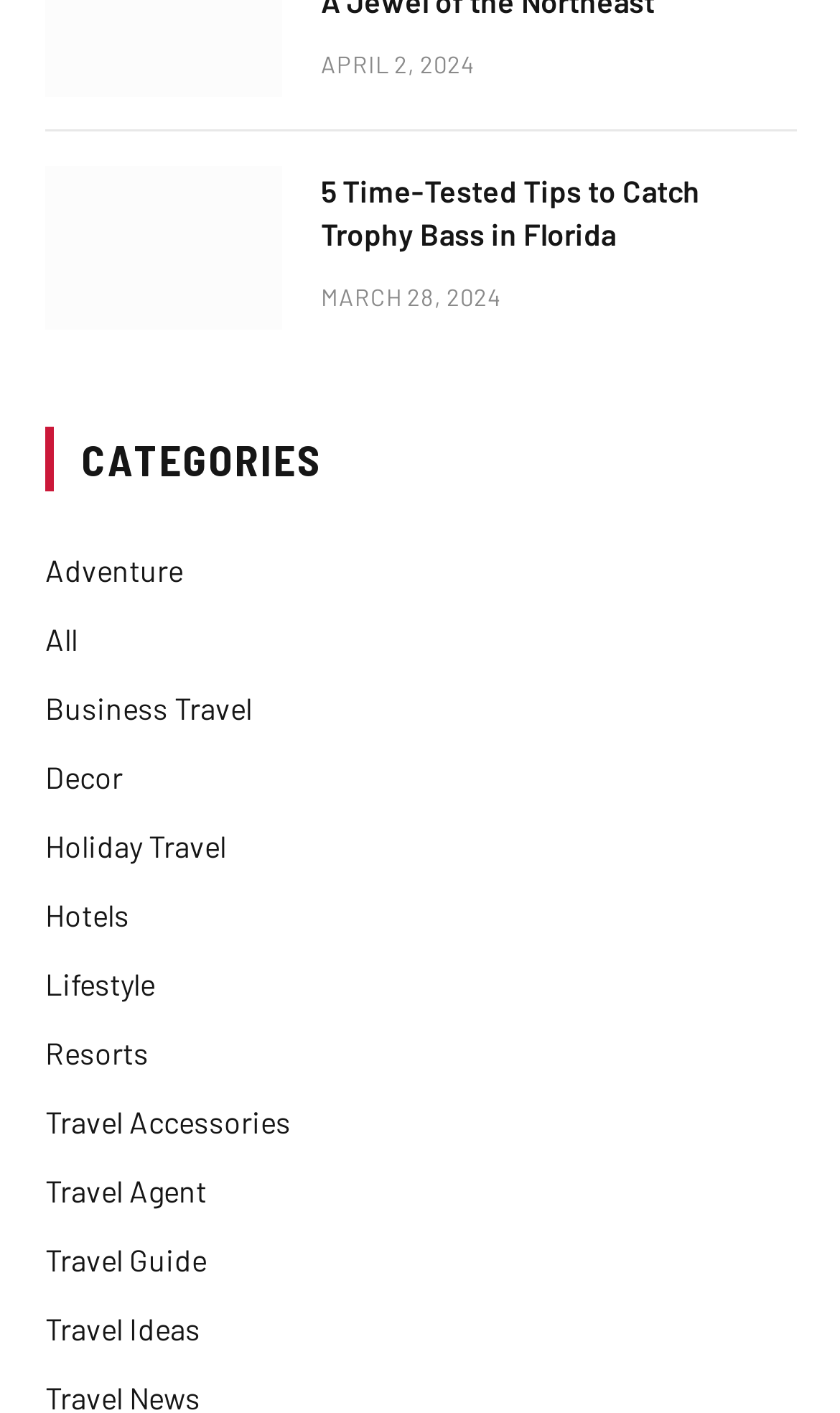Given the webpage screenshot, identify the bounding box of the UI element that matches this description: "Decor".

[0.054, 0.534, 0.146, 0.566]